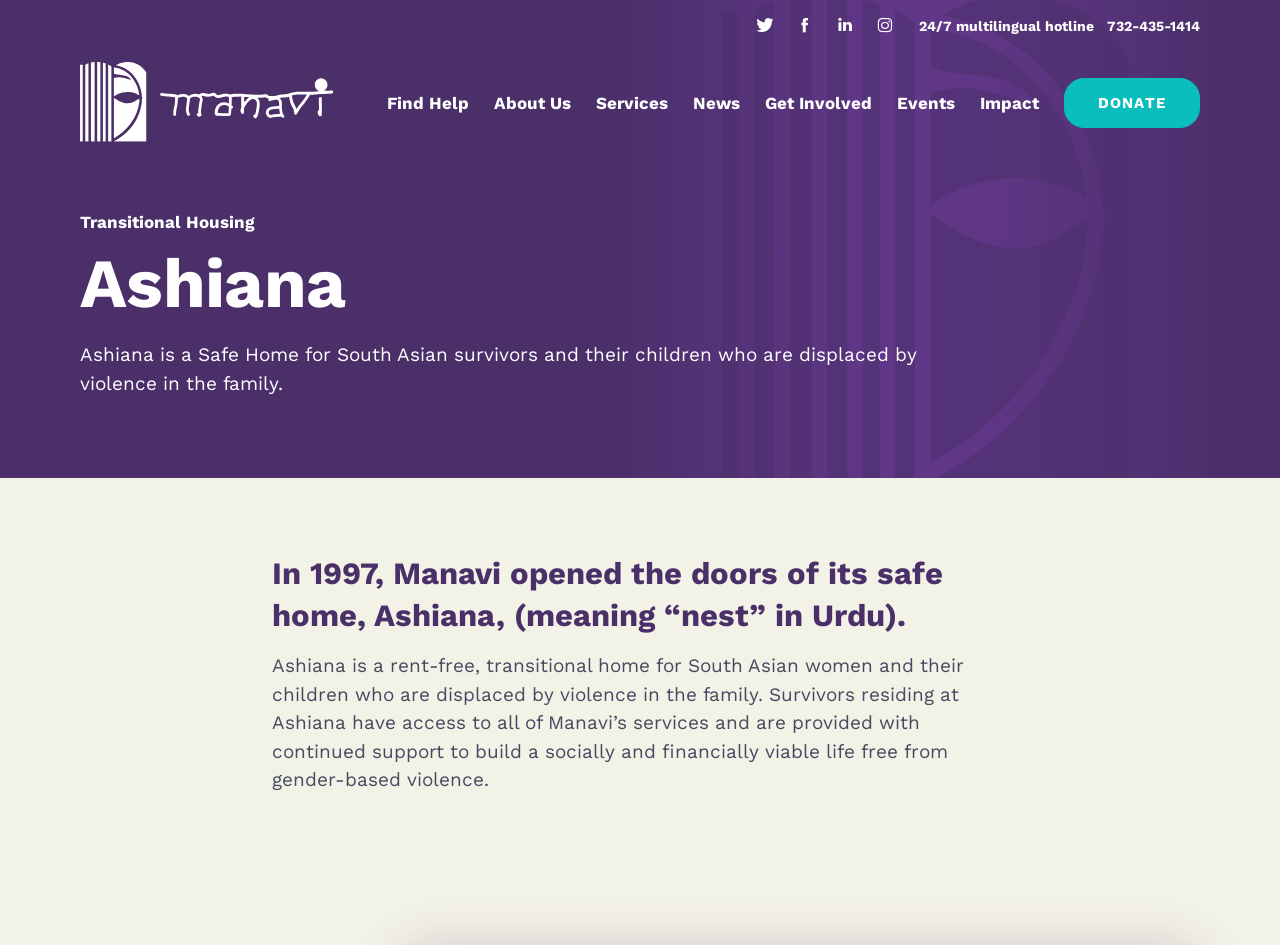Determine the bounding box coordinates for the HTML element mentioned in the following description: "parent_node: Find Help". The coordinates should be a list of four floats ranging from 0 to 1, represented as [left, top, right, bottom].

[0.062, 0.066, 0.261, 0.153]